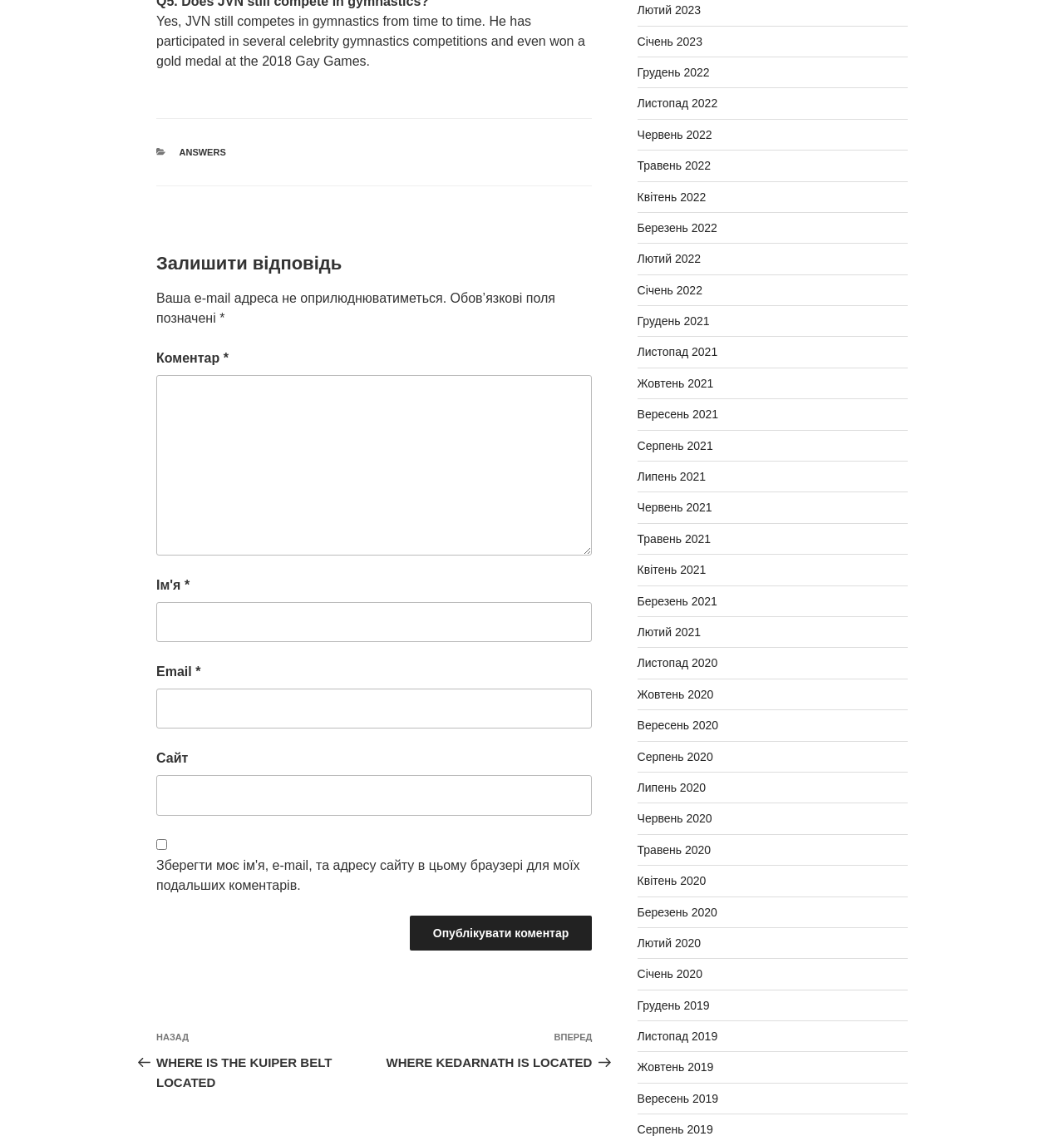Provide the bounding box coordinates for the UI element that is described as: "Answers".

[0.168, 0.13, 0.212, 0.138]